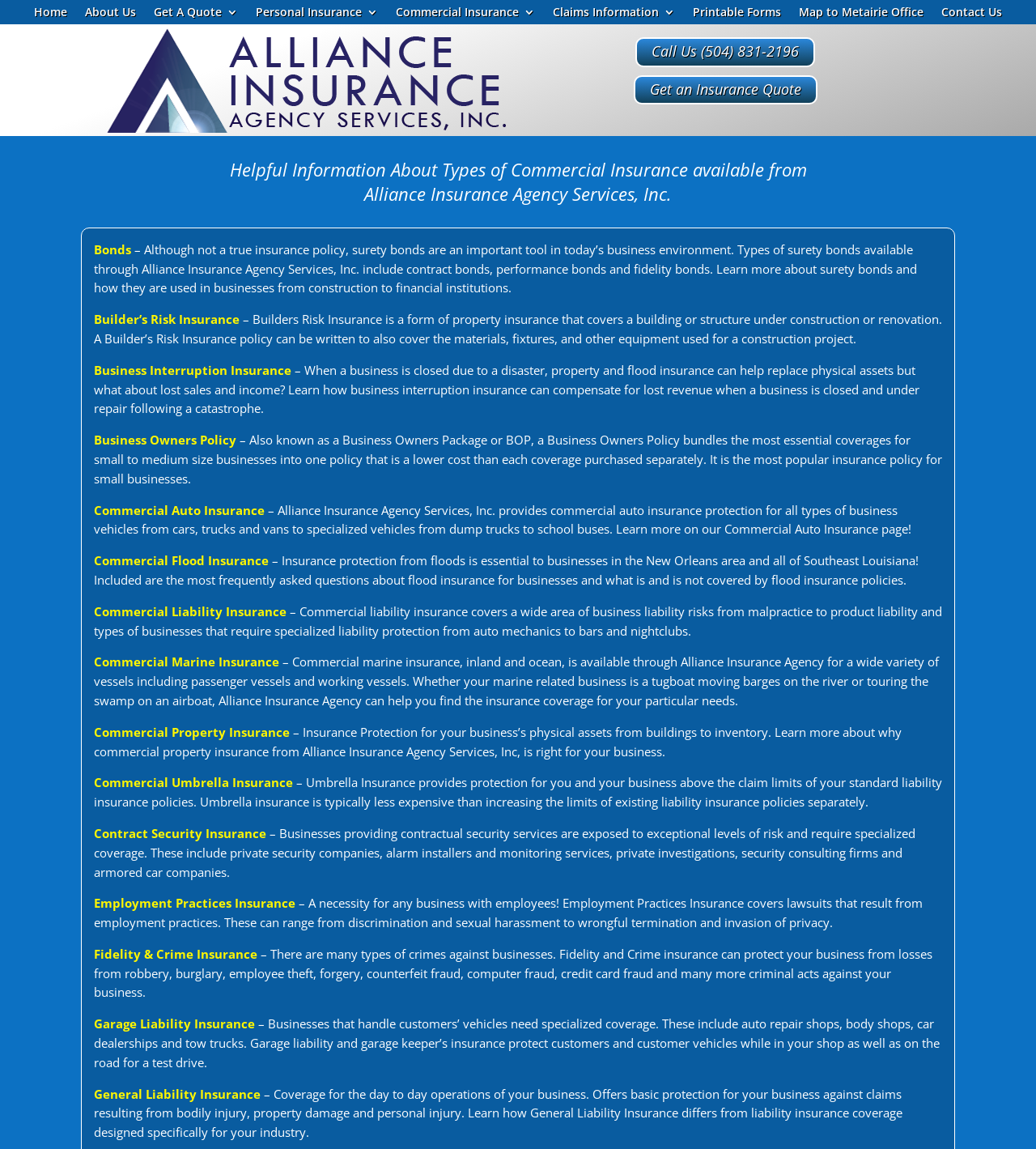Utilize the information from the image to answer the question in detail:
What is the purpose of Umbrella Insurance?

I read the descriptive text associated with the link 'Commercial Umbrella Insurance' and found that it explains how this type of insurance provides extra liability protection above the claim limits of standard liability insurance policies, offering additional financial security for businesses.